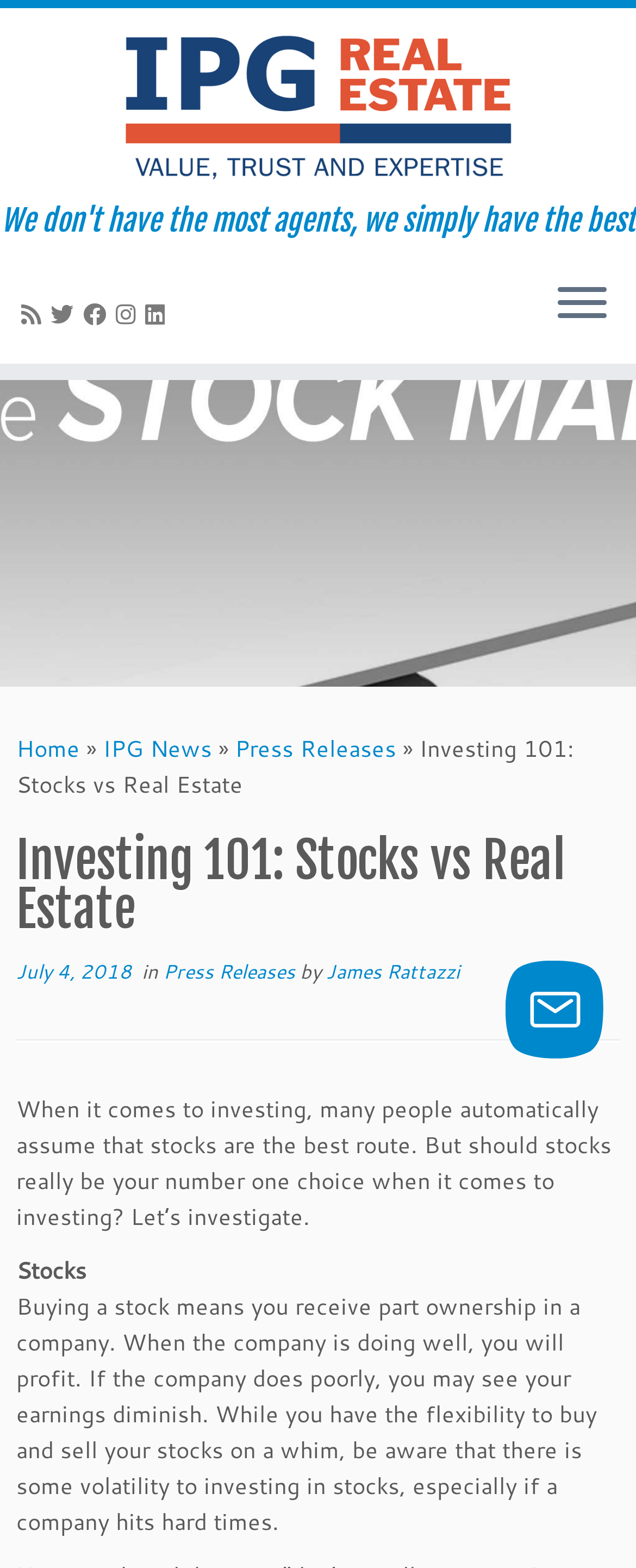Identify the coordinates of the bounding box for the element that must be clicked to accomplish the instruction: "Click on the 'International Properties Group' link".

[0.0, 0.016, 1.0, 0.12]